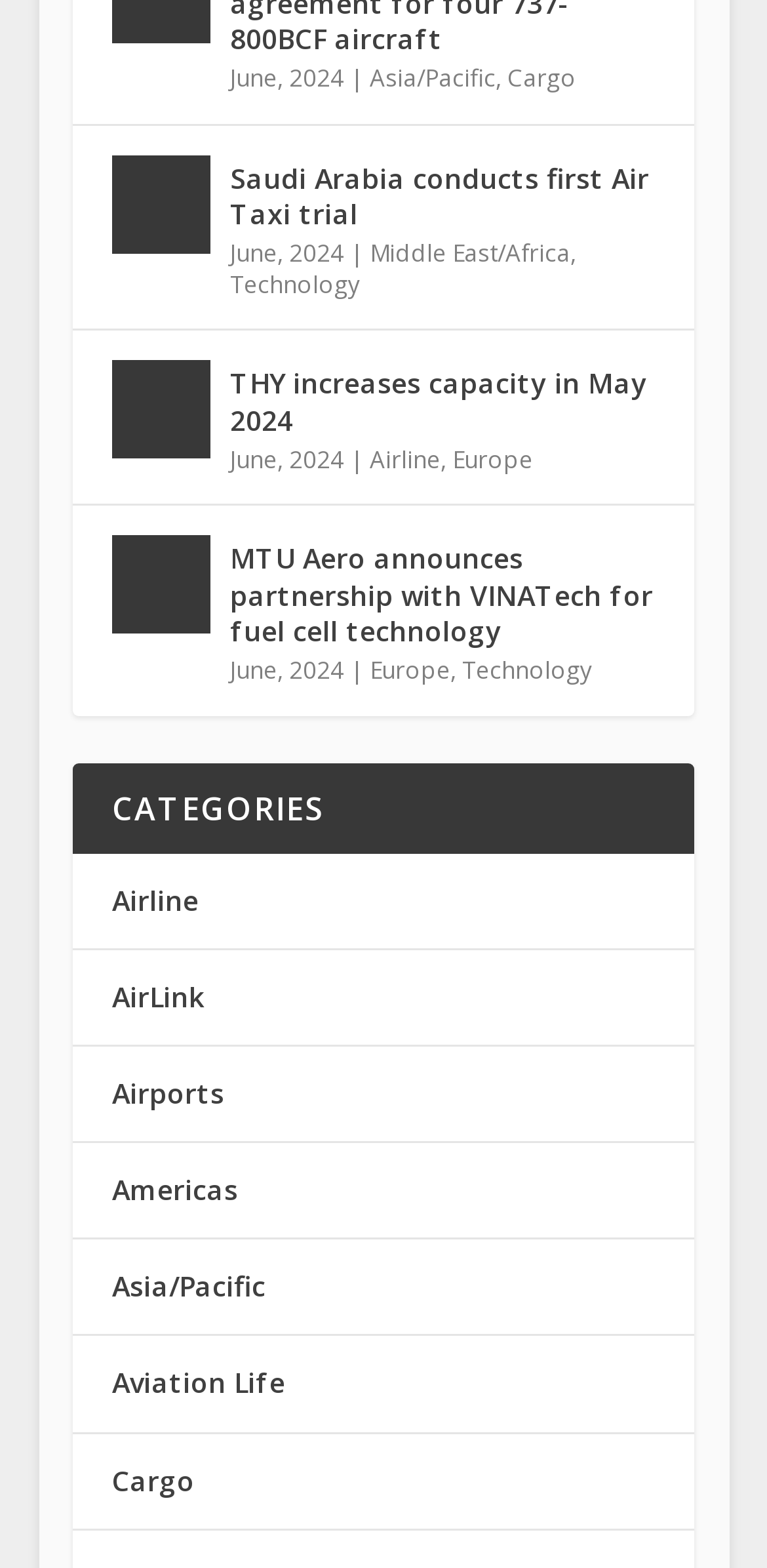Identify the bounding box coordinates of the section to be clicked to complete the task described by the following instruction: "Read about THY's capacity increase in May 2024". The coordinates should be four float numbers between 0 and 1, formatted as [left, top, right, bottom].

[0.146, 0.23, 0.274, 0.293]